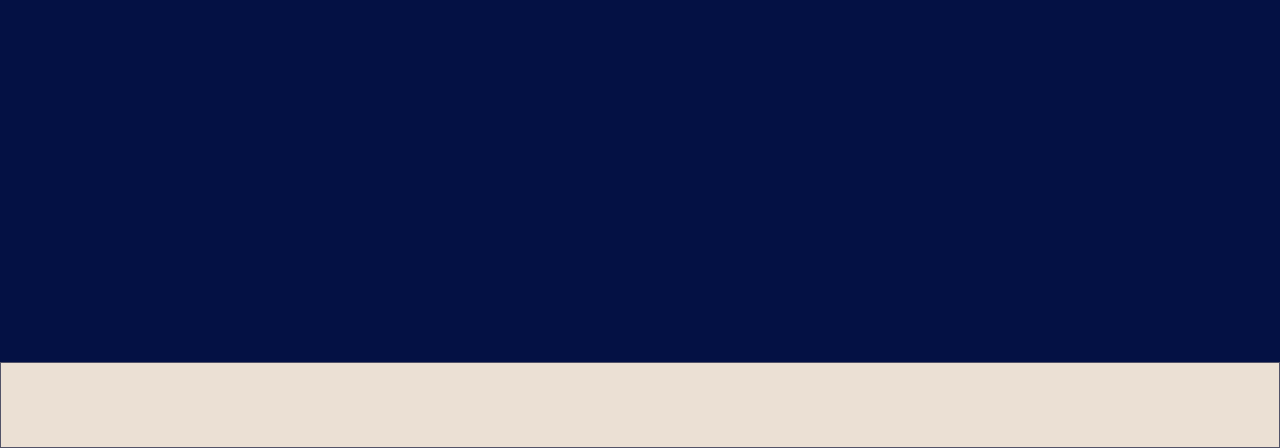Select the bounding box coordinates of the element I need to click to carry out the following instruction: "Click on 'Residential Services'".

[0.266, 0.222, 0.456, 0.289]